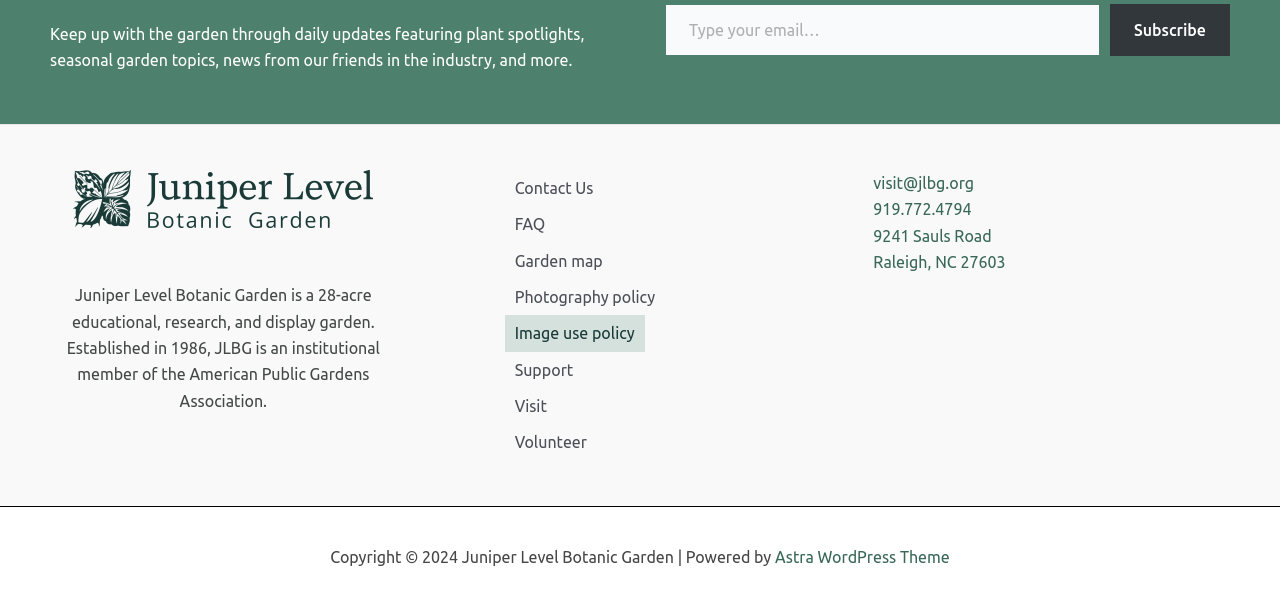Please analyze the image and provide a thorough answer to the question:
How many links are in the footer navigation?

The footer navigation is represented by the element with the description 'Site Navigation: Footer menu'. It contains 9 links, which are 'Contact Us', 'FAQ', 'Garden map', 'Photography policy', 'Image use policy', 'Support', 'Visit', and 'Volunteer'.